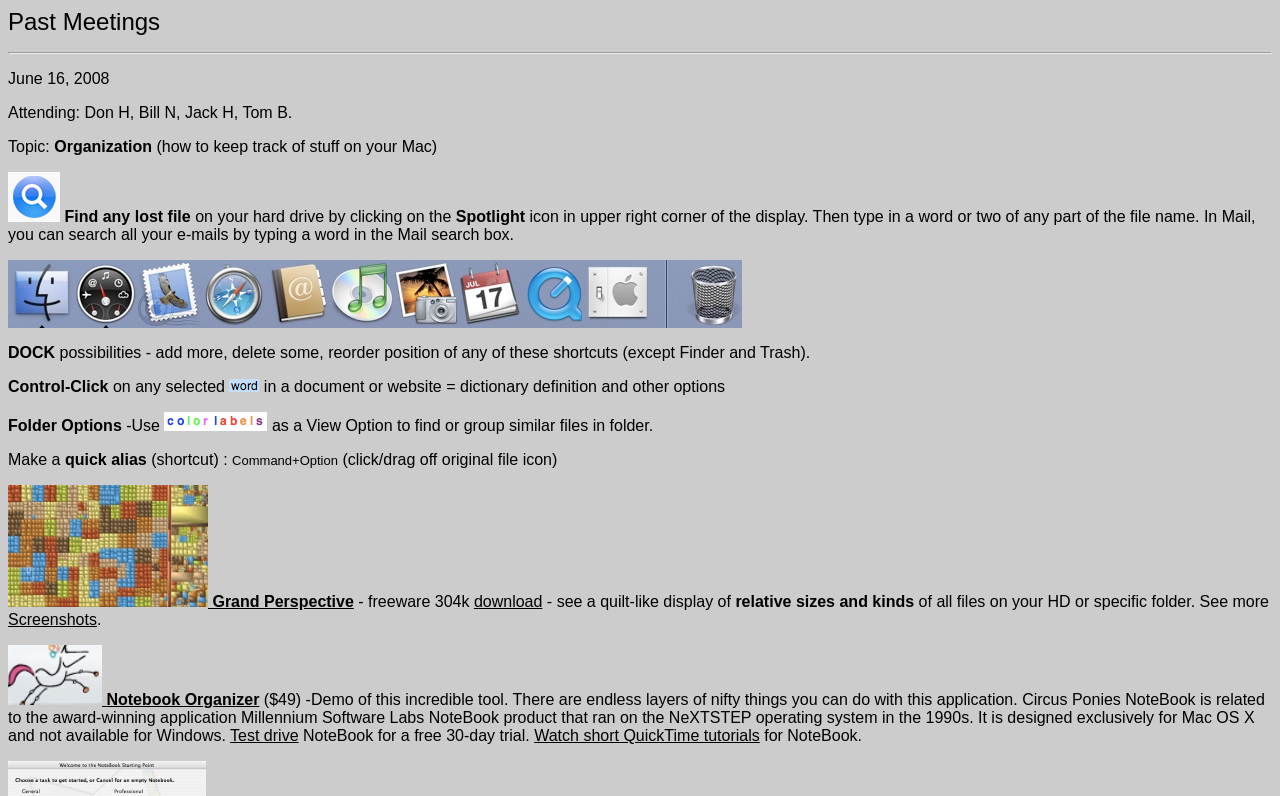Consider the image and give a detailed and elaborate answer to the question: 
How can you search all your emails in Mail?

According to the static text, you can search all your emails in Mail by typing a word in the Mail search box, which is mentioned in the sentence 'In Mail, you can search all your e-mails by typing a word in the Mail search box'.